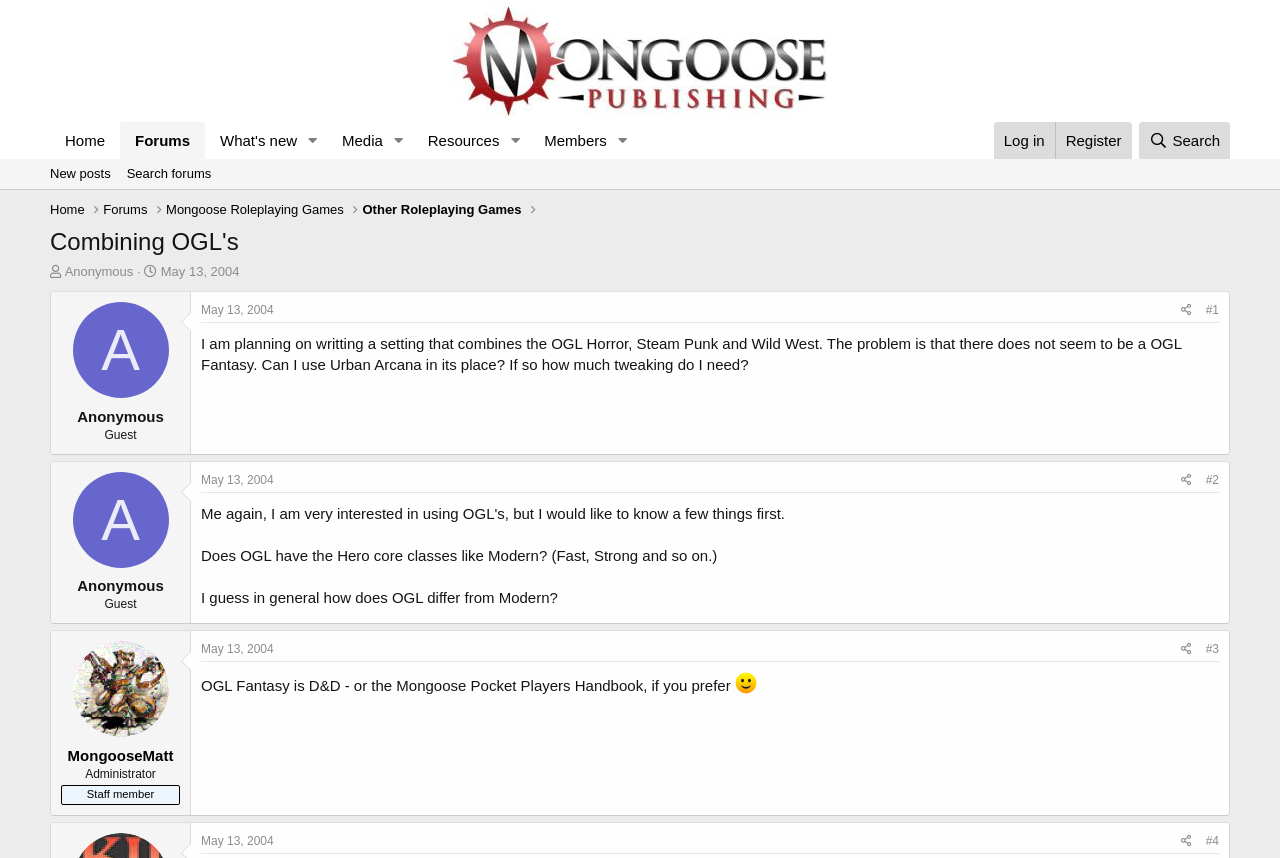Determine the bounding box for the HTML element described here: "parent_node: Media aria-label="Toggle expanded"". The coordinates should be given as [left, top, right, bottom] with each number being a float between 0 and 1.

[0.301, 0.142, 0.322, 0.185]